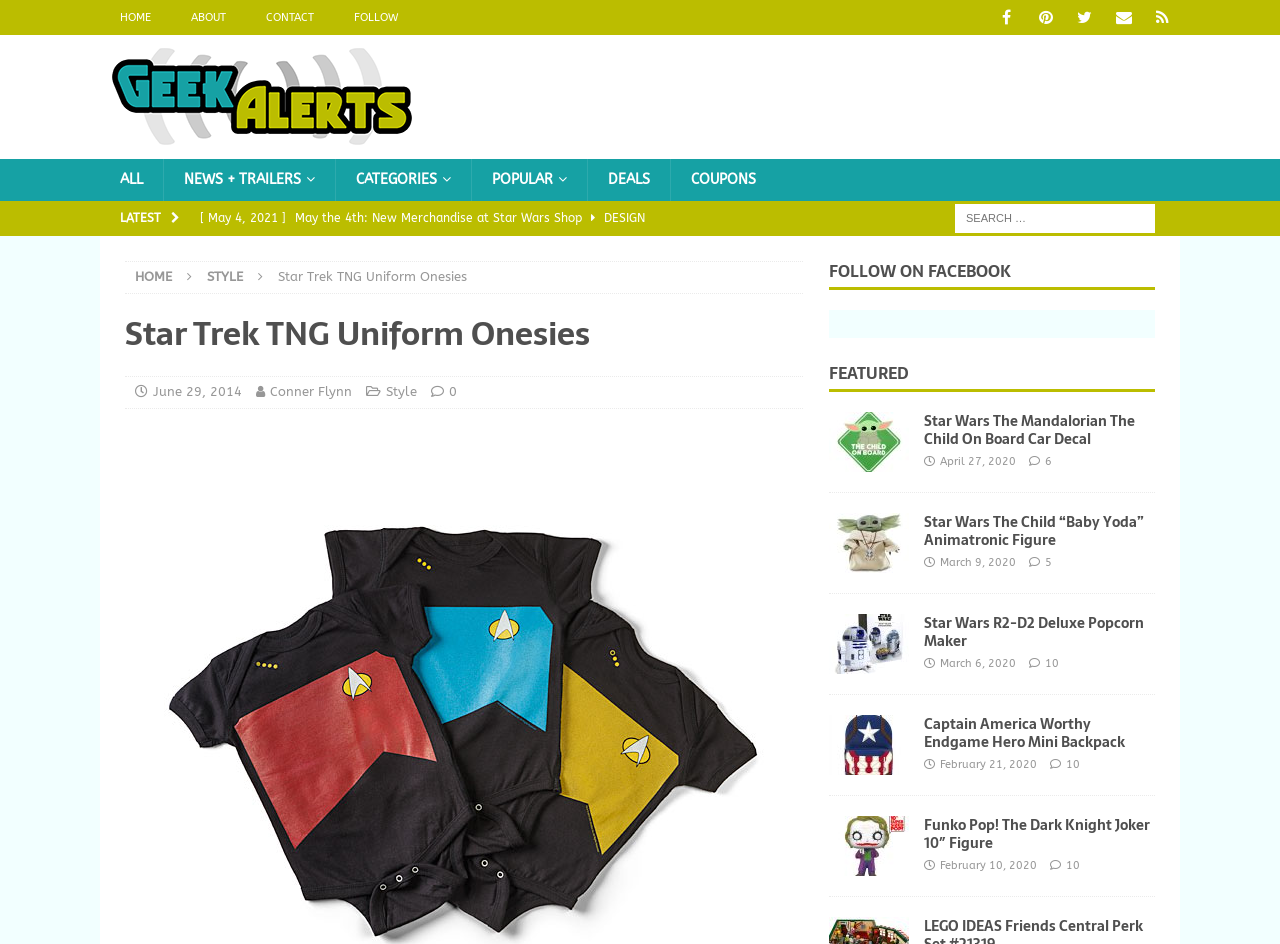Explain the contents of the webpage comprehensively.

This webpage is about Star Trek TNG Uniform Onesies, with a focus on getting children into Star Trek as early as possible. At the top of the page, there is a navigation menu with links to "HOME", "ABOUT", "CONTACT", "FOLLOW", and social media icons for Facebook, Pinterest, Twitter, and more. Below the navigation menu, there is a logo for "GeekAlerts" with an image and a link.

On the left side of the page, there is a sidebar with links to various categories, including "ALL", "NEWS + TRAILERS", "CATEGORIES", "POPULAR", and "DEALS". Below the sidebar, there is a section with the title "LATEST" and a list of news articles with links to read more.

In the main content area, there is a heading that says "Star Trek TNG Uniform Onesies" and a brief description of the product. Below this, there is a section with the title "FEATURED" and a list of featured products, each with an image and a link to read more. The products include Star Wars-themed items, such as a car decal, an animatronic figure, and a popcorn maker, as well as a Captain America-themed backpack and a Funko Pop! figure.

On the right side of the page, there is a section with the title "FOLLOW ON FACEBOOK" and a link to follow GeekAlerts on Facebook. Below this, there is a search bar where users can search for specific products or keywords.